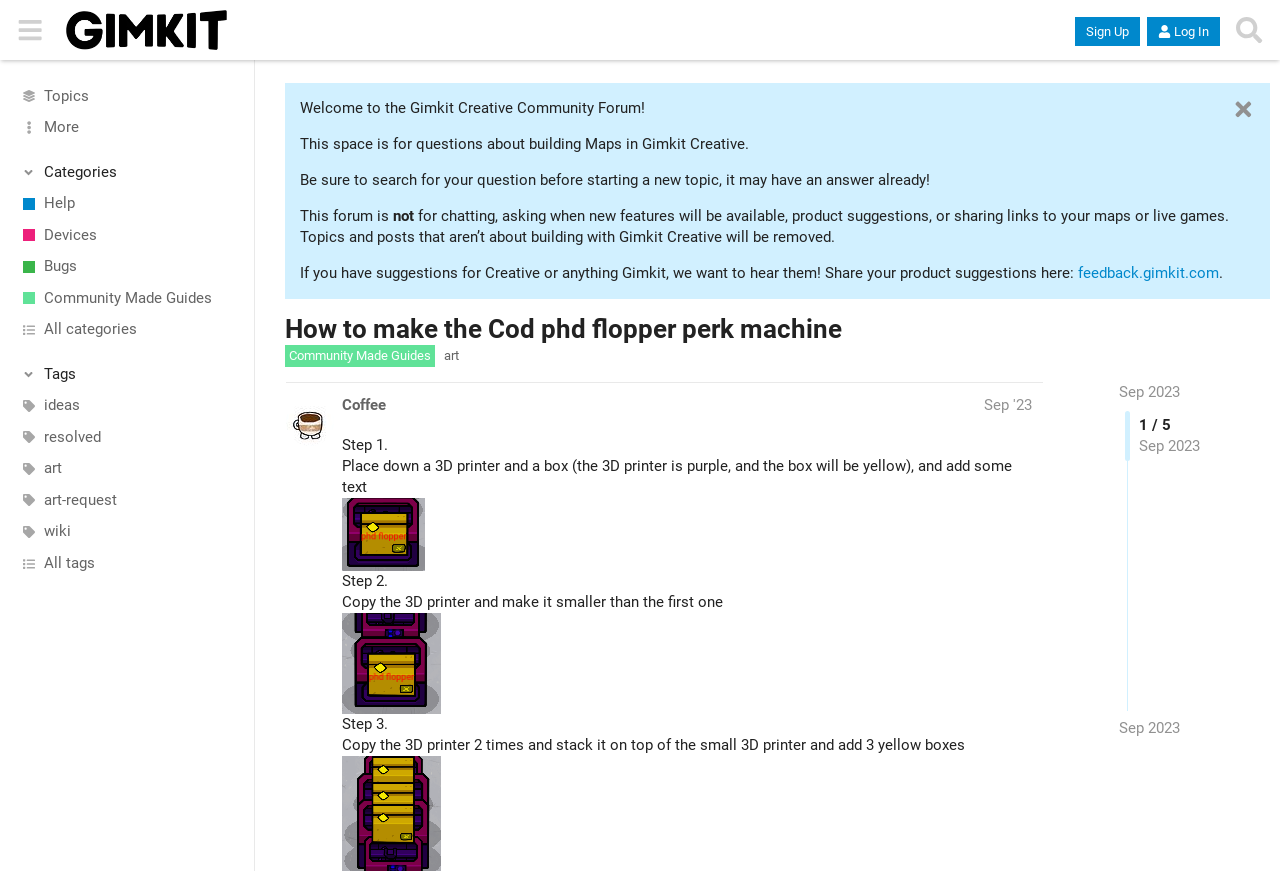Answer the question using only a single word or phrase: 
What is the color of the 3D printer in Step 1?

Purple